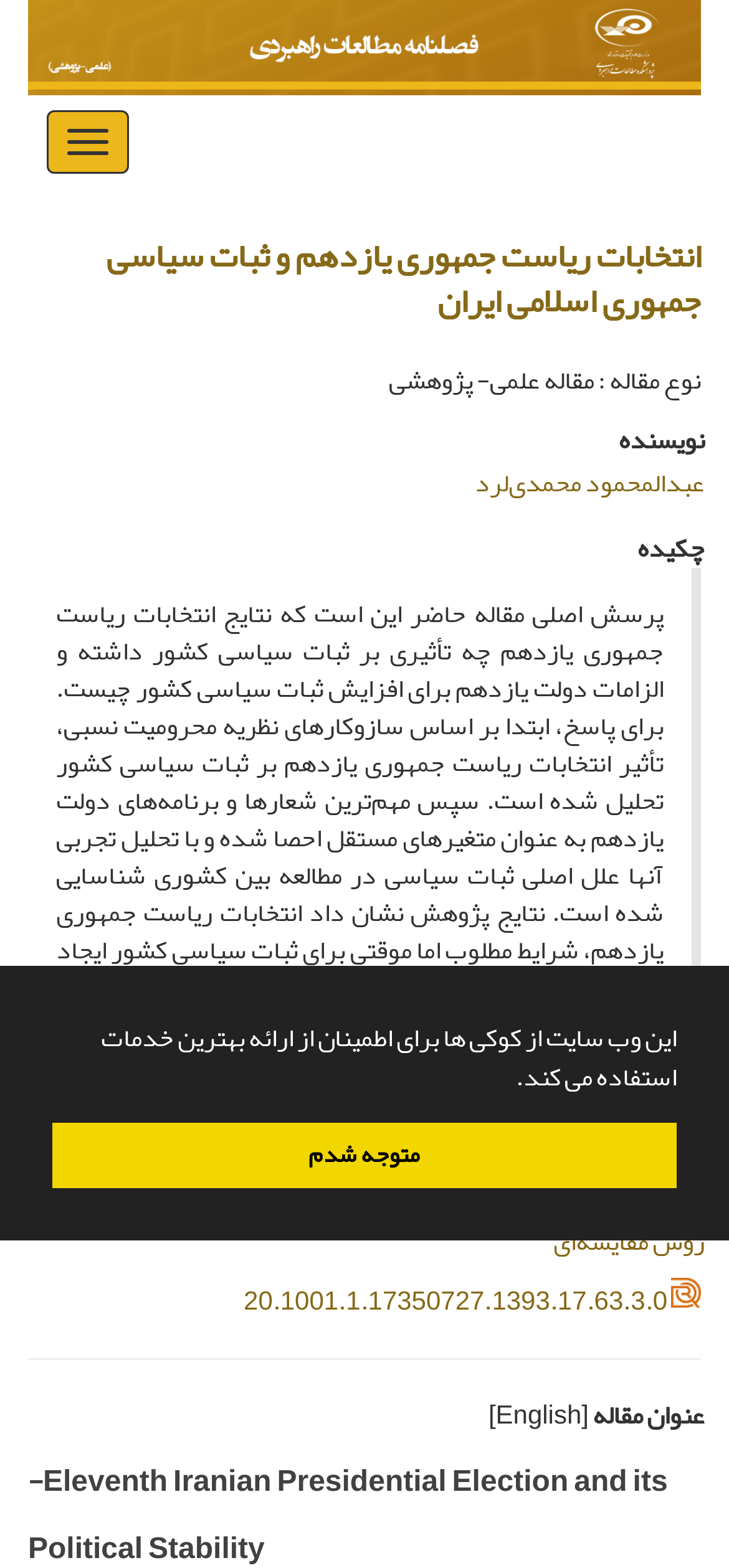Identify and provide the bounding box for the element described by: "20.1001.1.17350727.1393.17.63.3.0".

[0.334, 0.813, 0.915, 0.845]